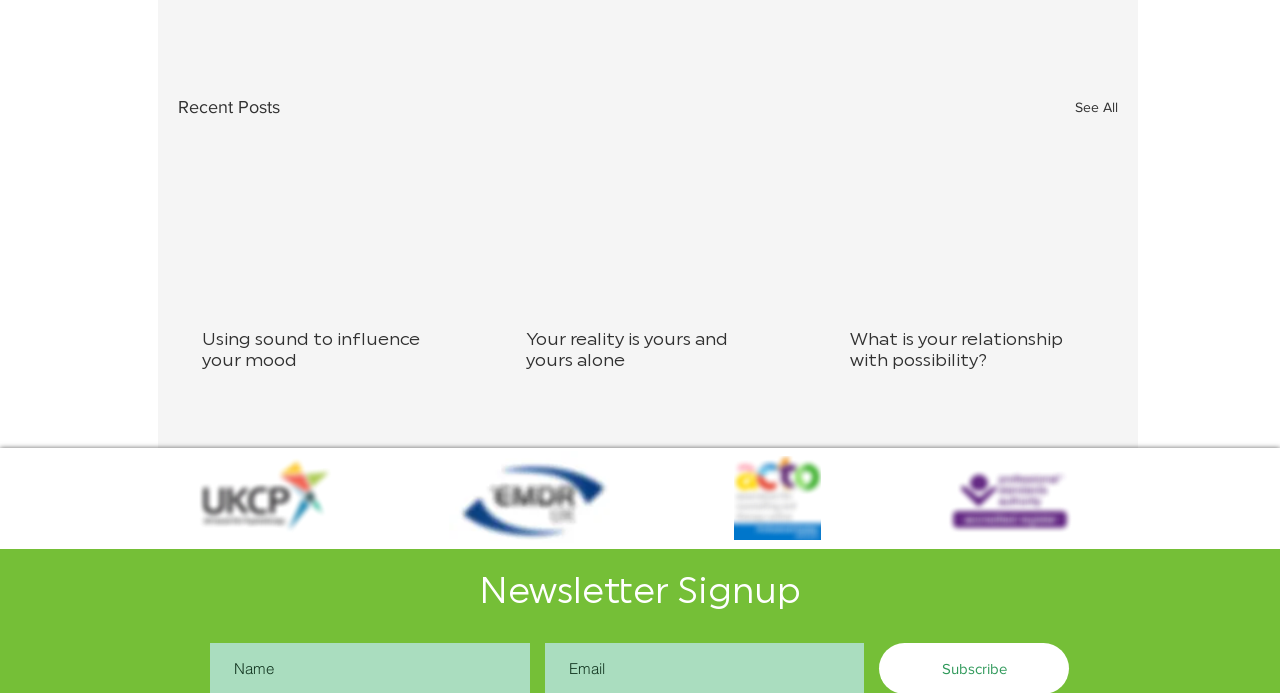Please provide the bounding box coordinates for the element that needs to be clicked to perform the following instruction: "Read the article about 'Using sound to influence your mood'". The coordinates should be given as four float numbers between 0 and 1, i.e., [left, top, right, bottom].

[0.158, 0.474, 0.347, 0.535]